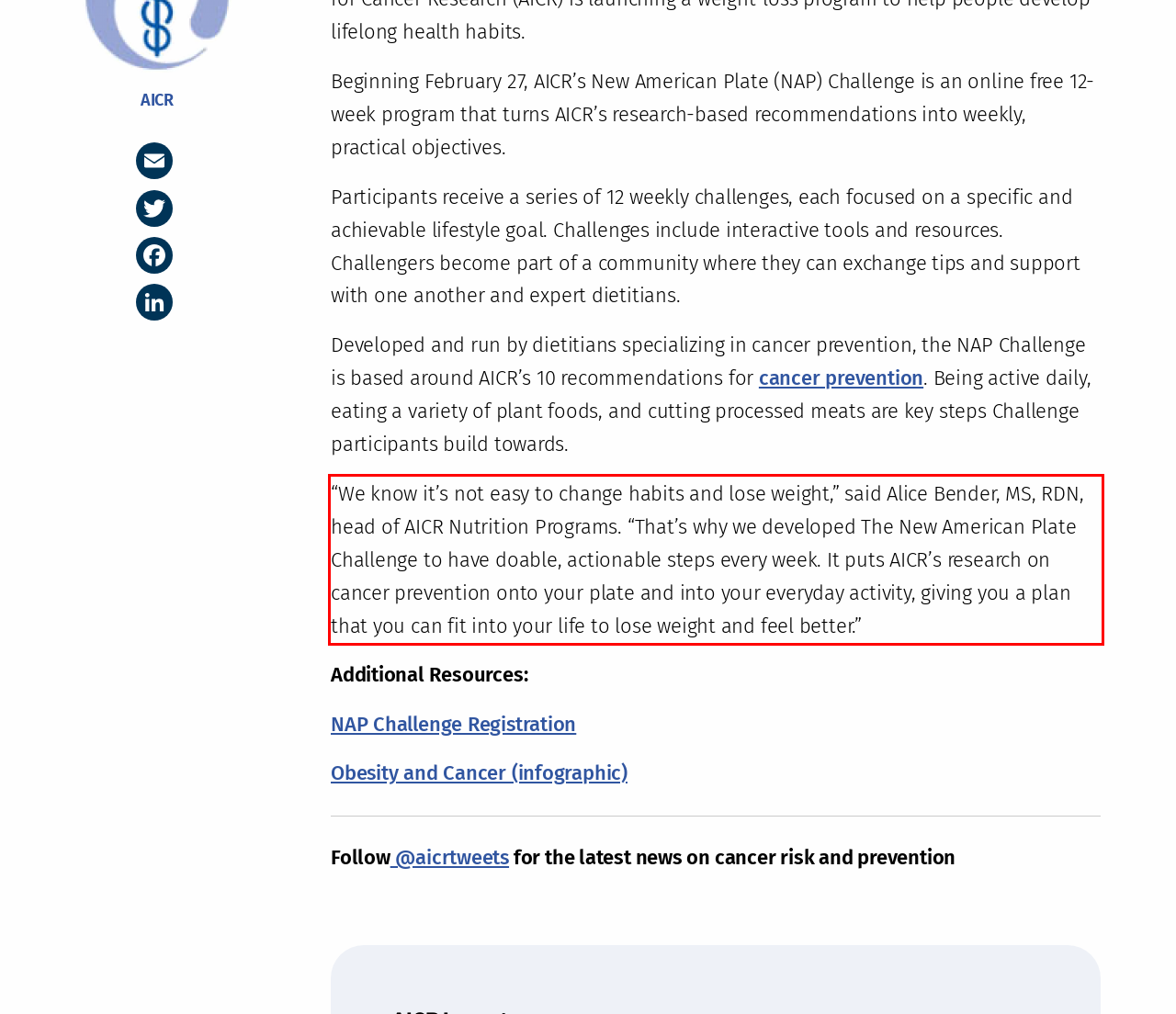By examining the provided screenshot of a webpage, recognize the text within the red bounding box and generate its text content.

“We know it’s not easy to change habits and lose weight,” said Alice Bender, MS, RDN, head of AICR Nutrition Programs. “That’s why we developed The New American Plate Challenge to have doable, actionable steps every week. It puts AICR’s research on cancer prevention onto your plate and into your everyday activity, giving you a plan that you can fit into your life to lose weight and feel better.”